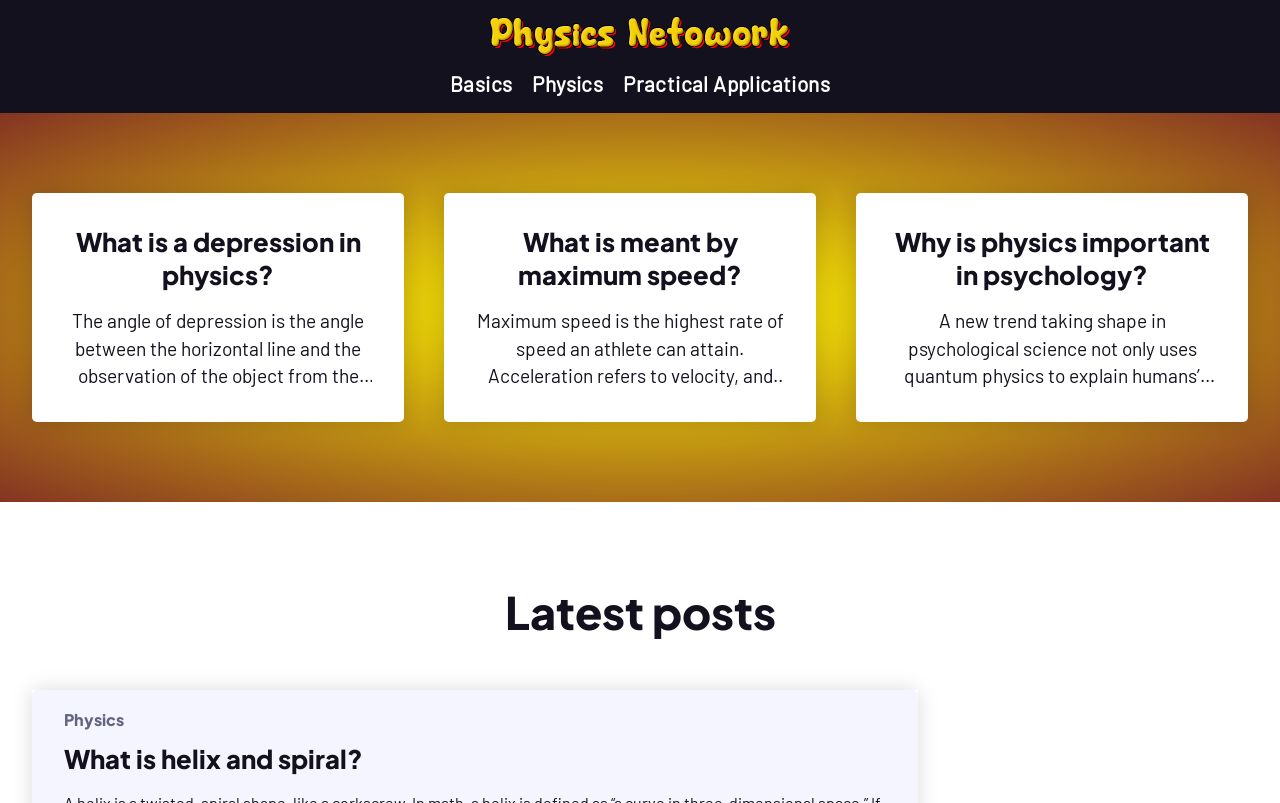Offer an extensive depiction of the webpage and its key elements.

The webpage is about physics, with a focus on explaining various concepts and ideas. At the top, there is a logo and a link to "Physics Network" on the left, and a navigation menu with three links: "Basics", "Physics", and "Practical Applications" on the right.

Below the navigation menu, there are three sections with headings and corresponding links. The first section is about "What is a depression in physics?" and provides a brief explanation of the concept. The second section is about "What is meant by maximum speed?" and discusses the concept of maximum speed in physics. The third section is about "Why is physics important in psychology?" and explores the connection between physics and psychology.

Further down the page, there is a section titled "Latest posts" with a link to "Physics". Below this section, there is another link to an article titled "What is helix and spiral?".

Throughout the page, there are several links to various articles and concepts related to physics, indicating that the webpage is a hub for learning and exploring physics-related topics.